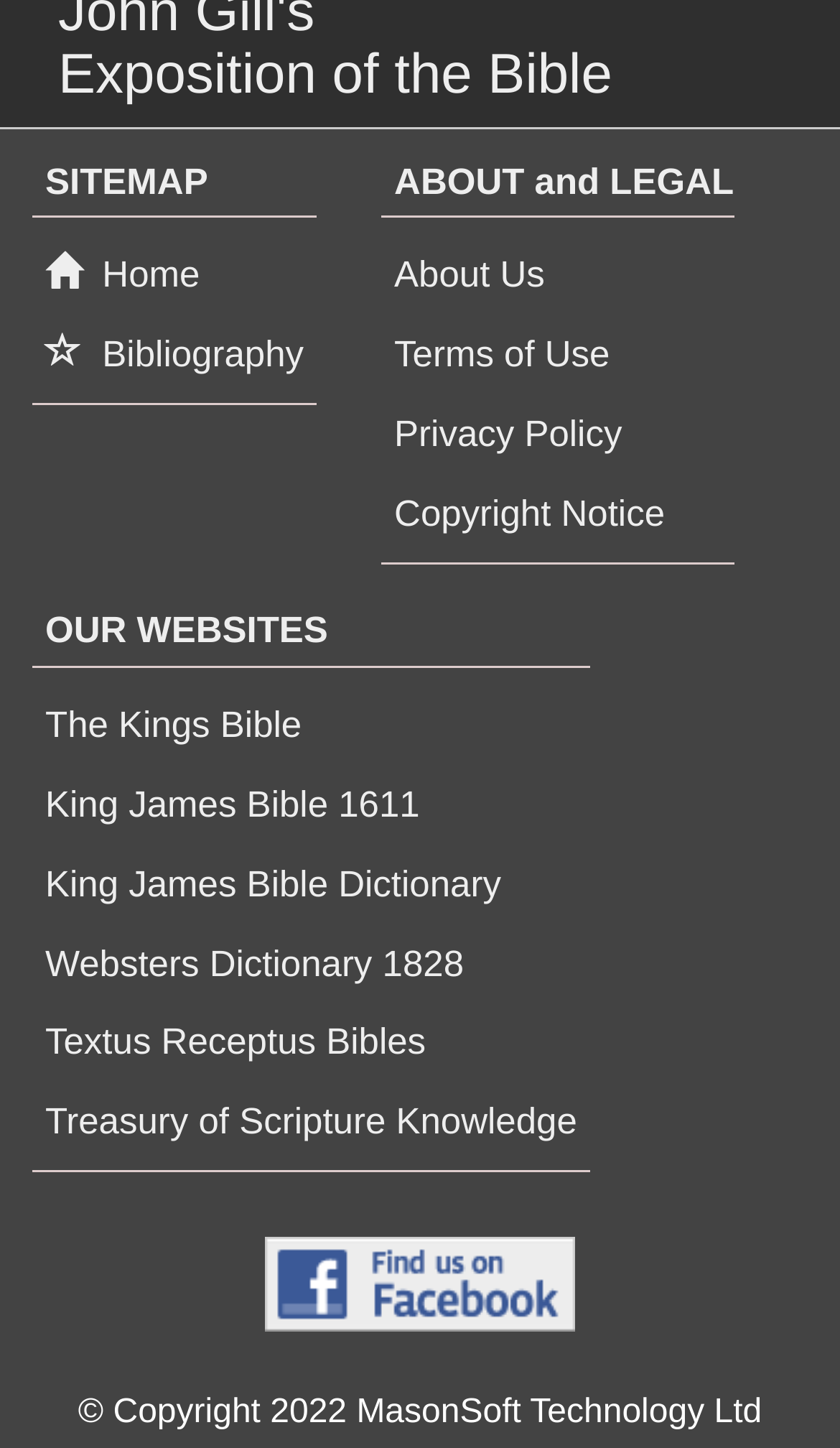Identify the bounding box coordinates of the region that needs to be clicked to carry out this instruction: "view bibliography". Provide these coordinates as four float numbers ranging from 0 to 1, i.e., [left, top, right, bottom].

[0.038, 0.222, 0.377, 0.268]